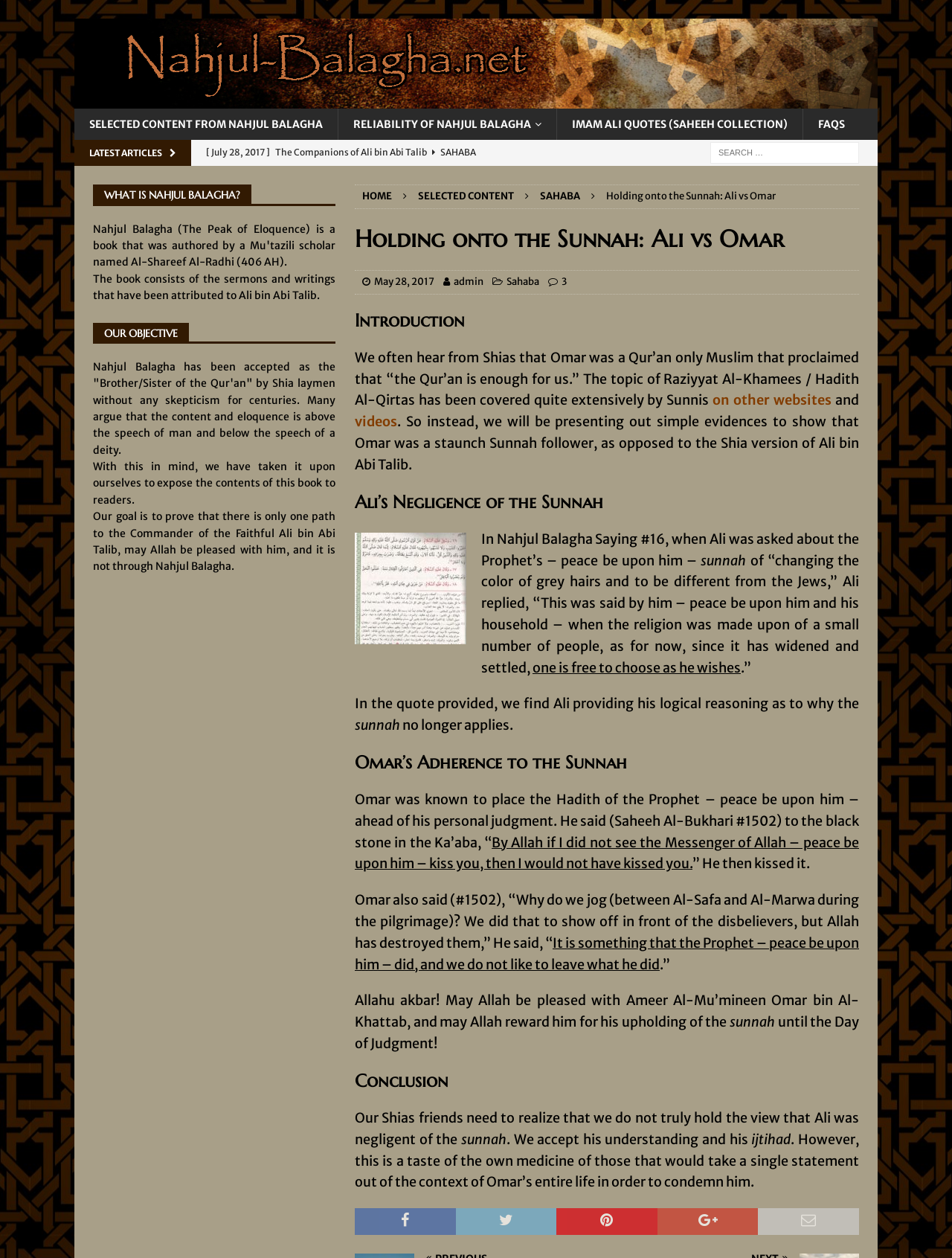Identify the bounding box coordinates for the element you need to click to achieve the following task: "Go to HOME page". Provide the bounding box coordinates as four float numbers between 0 and 1, in the form [left, top, right, bottom].

[0.38, 0.151, 0.412, 0.161]